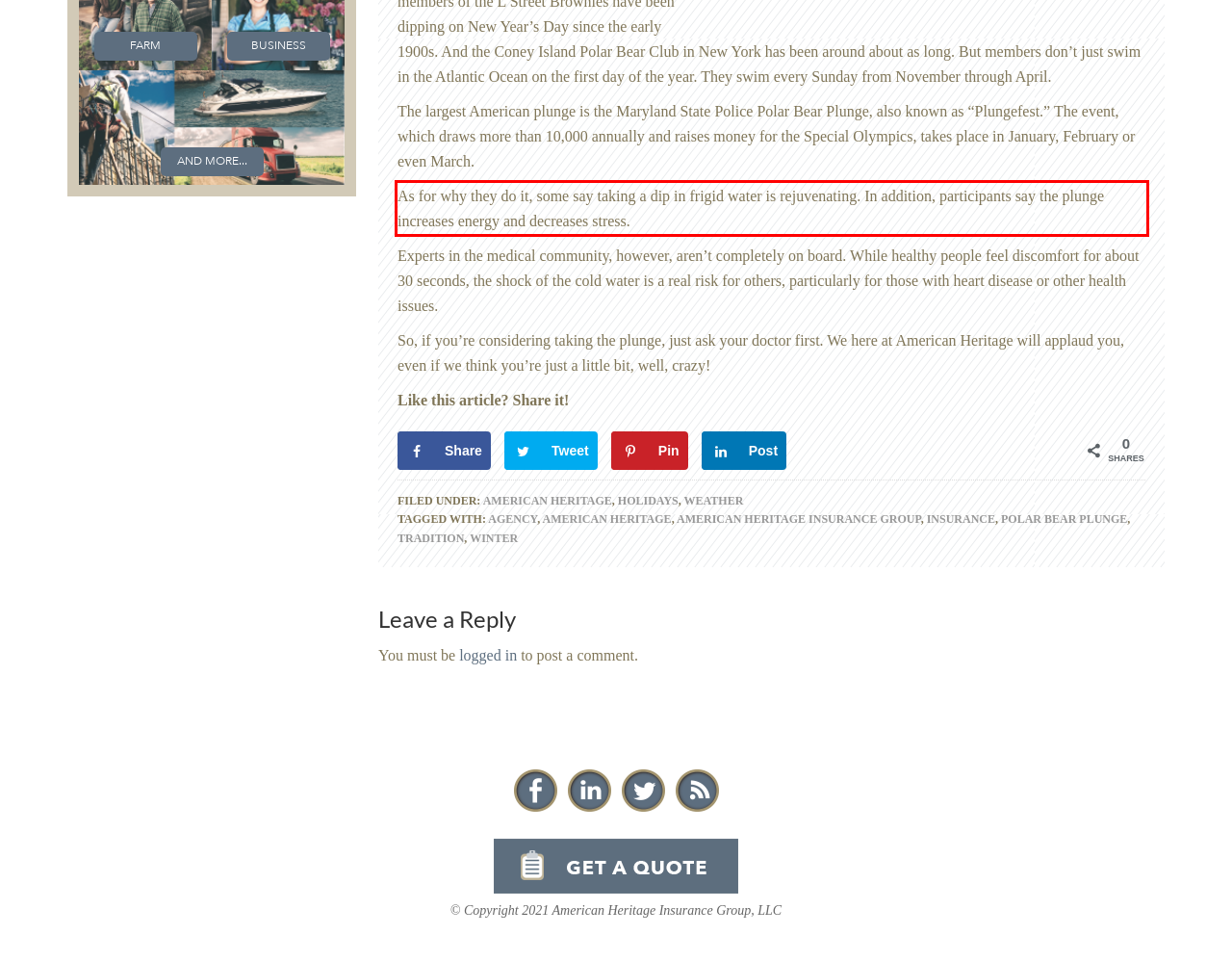You have a webpage screenshot with a red rectangle surrounding a UI element. Extract the text content from within this red bounding box.

As for why they do it, some say taking a dip in frigid water is rejuvenating. In addition, participants say the plunge increases energy and decreases stress.